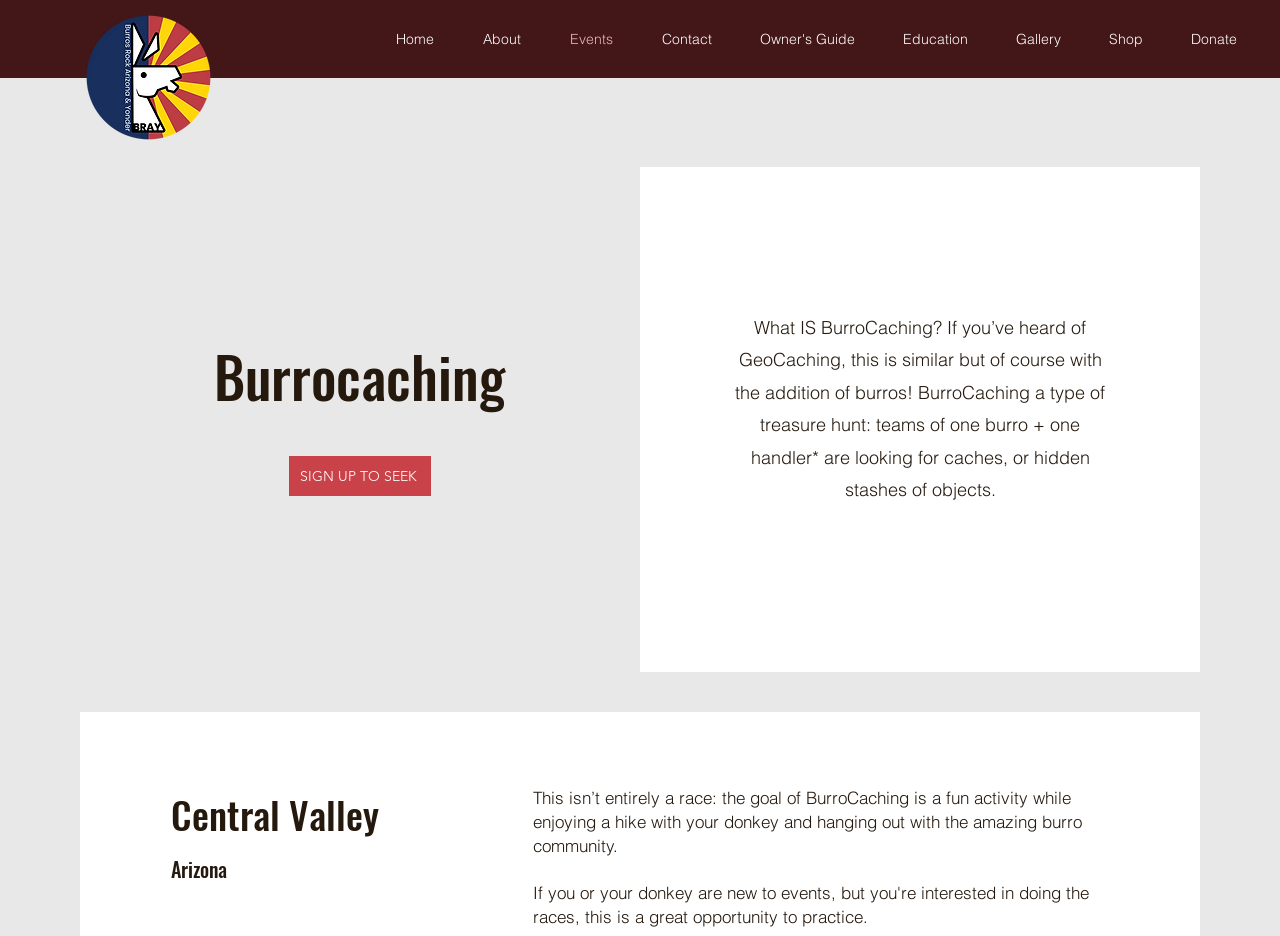Please identify the bounding box coordinates of the element's region that I should click in order to complete the following instruction: "View the Gallery". The bounding box coordinates consist of four float numbers between 0 and 1, i.e., [left, top, right, bottom].

[0.775, 0.015, 0.848, 0.068]